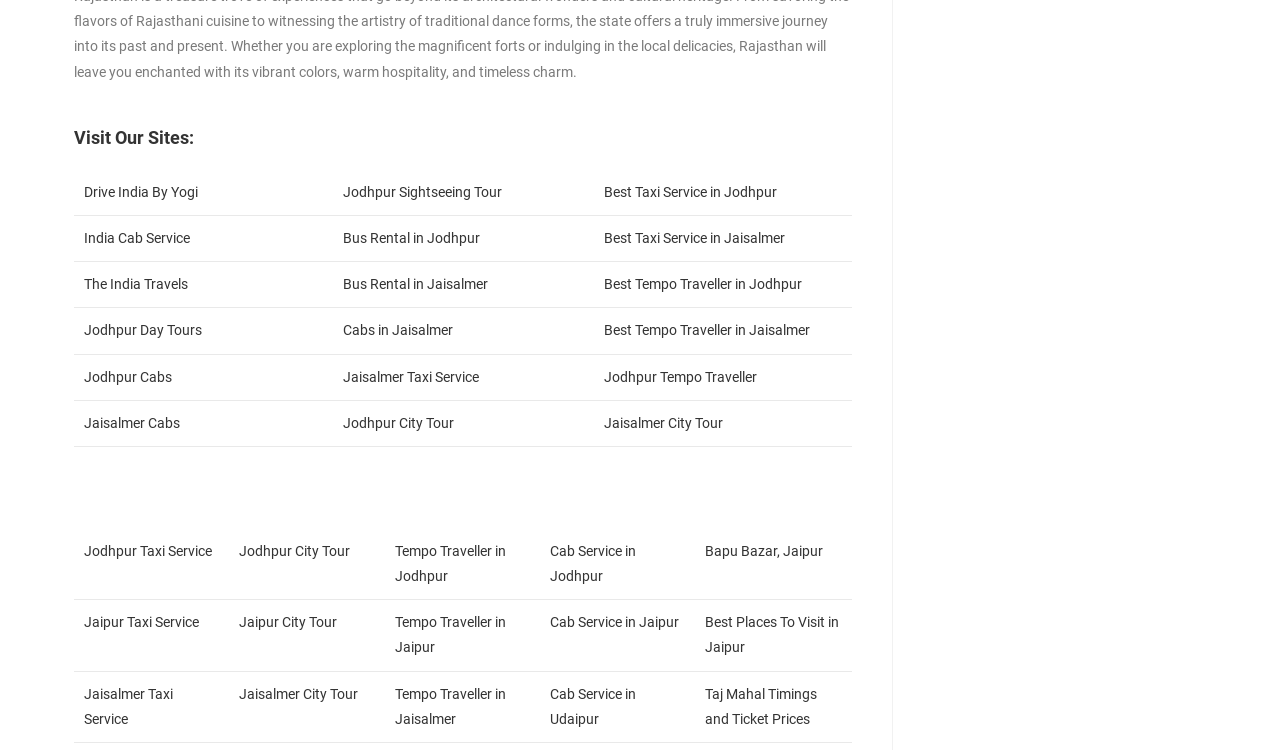What is the link in the first grid cell of the first row? Please answer the question using a single word or phrase based on the image.

Drive India By Yogi